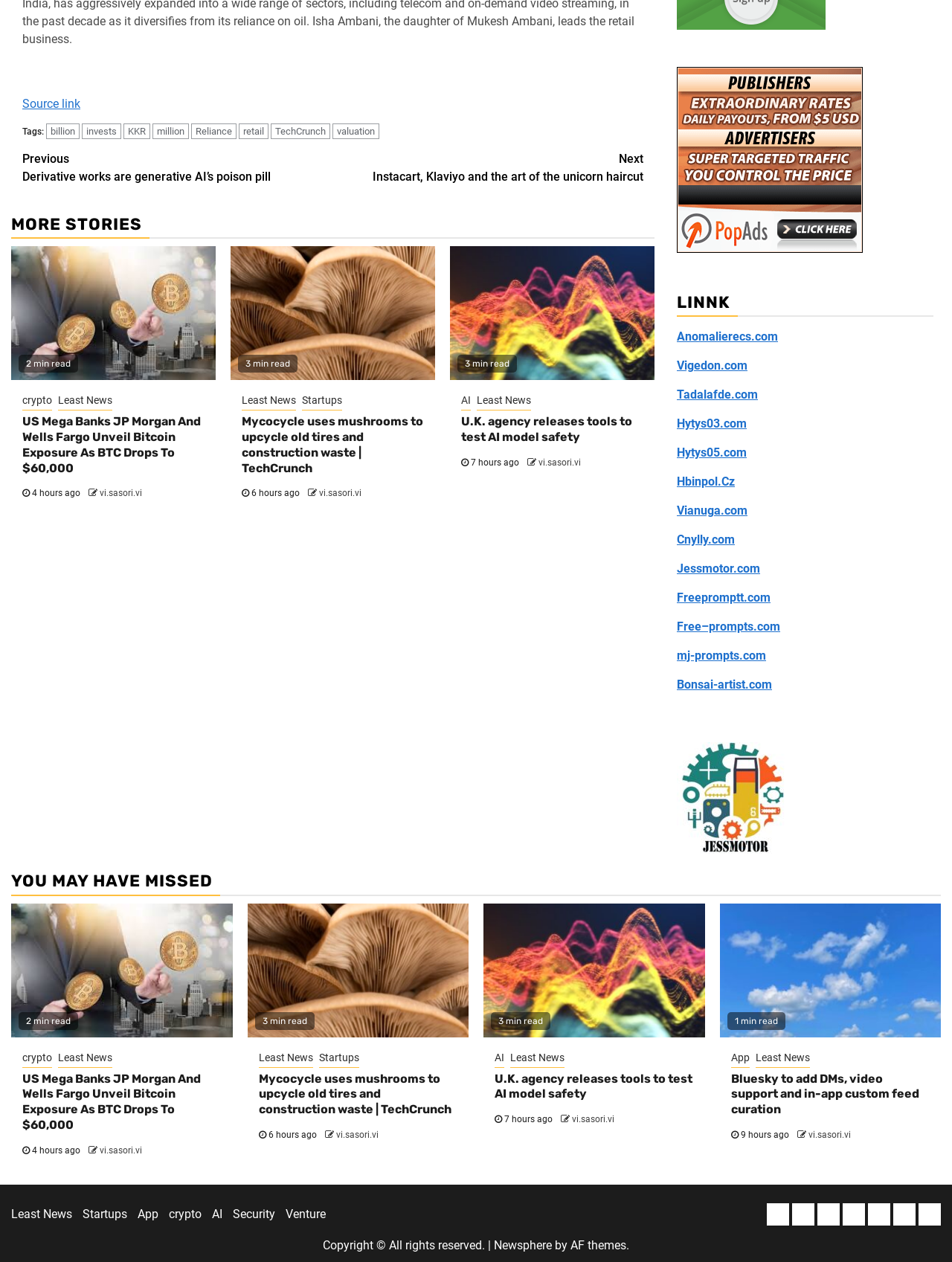Highlight the bounding box coordinates of the element that should be clicked to carry out the following instruction: "Check the news about 'Mycocycle uses mushrooms to upcycle old tires and construction waste | TechCrunch'". The coordinates must be given as four float numbers ranging from 0 to 1, i.e., [left, top, right, bottom].

[0.254, 0.328, 0.445, 0.377]